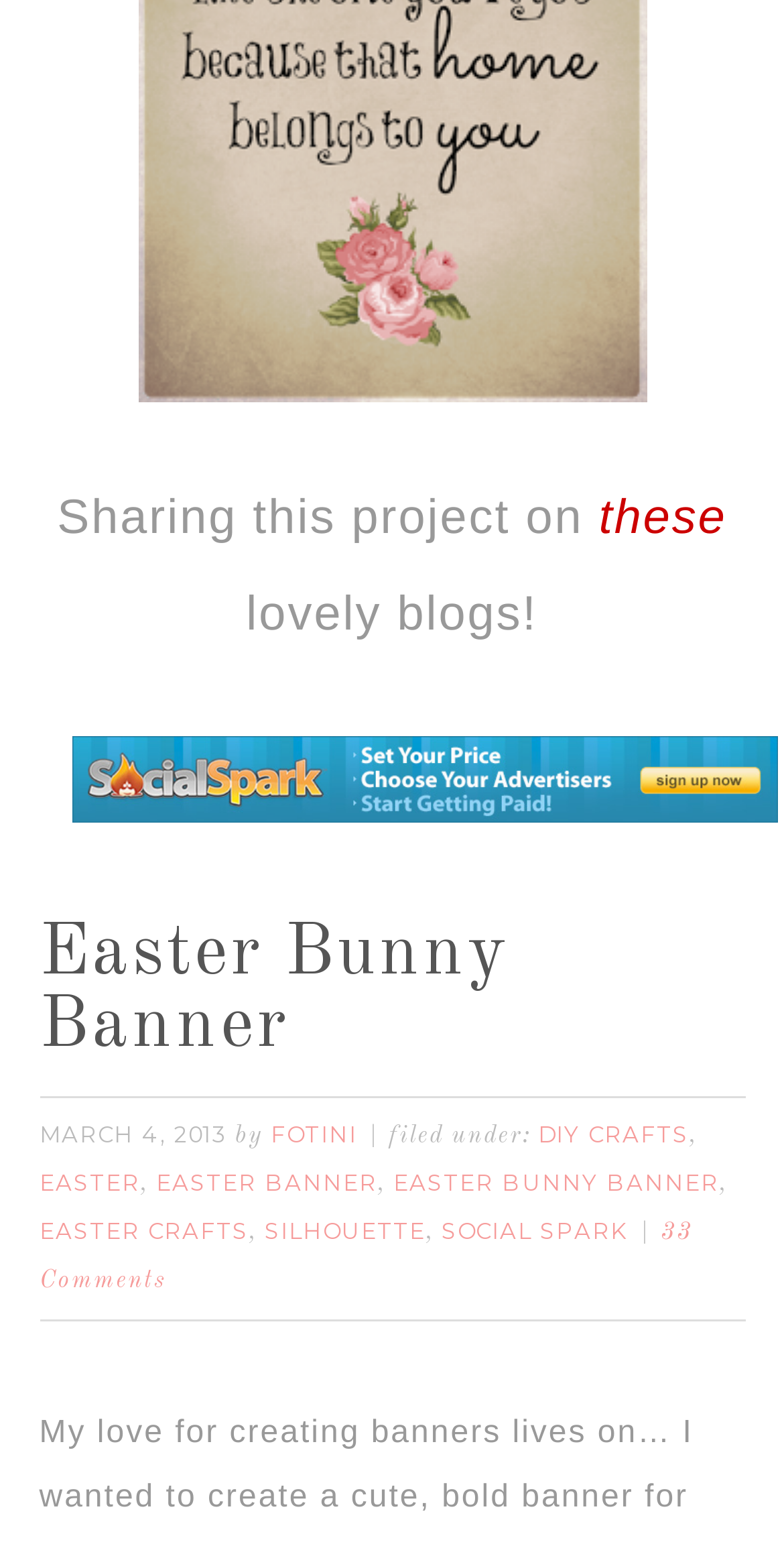What is the name of the banner in the post?
Look at the webpage screenshot and answer the question with a detailed explanation.

The name of the banner can be found in the heading of the webpage, where it says 'Easter Bunny Banner'.